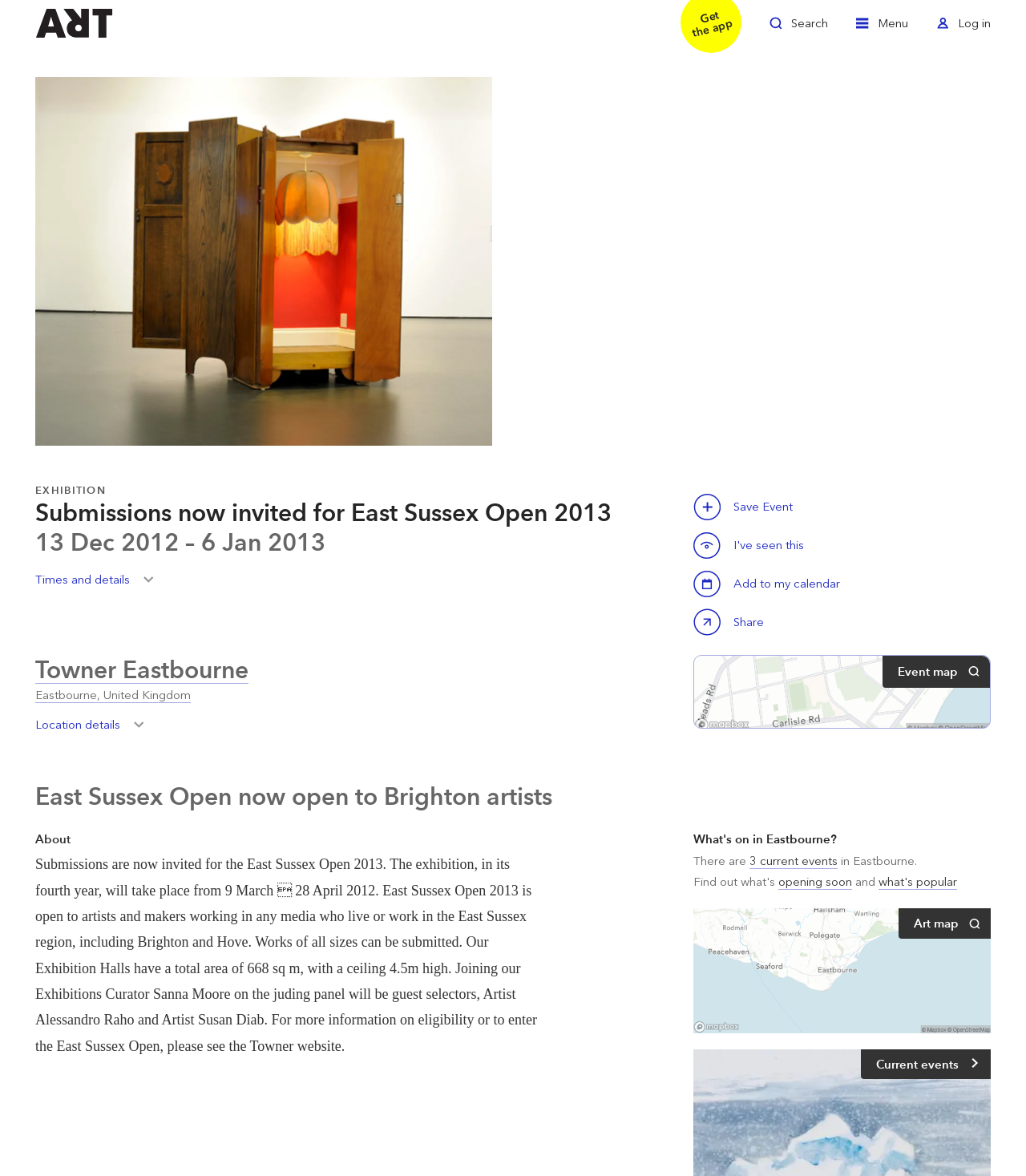Who are the guest selectors for the exhibition?
Provide a one-word or short-phrase answer based on the image.

Alessandro Raho and Susan Diab